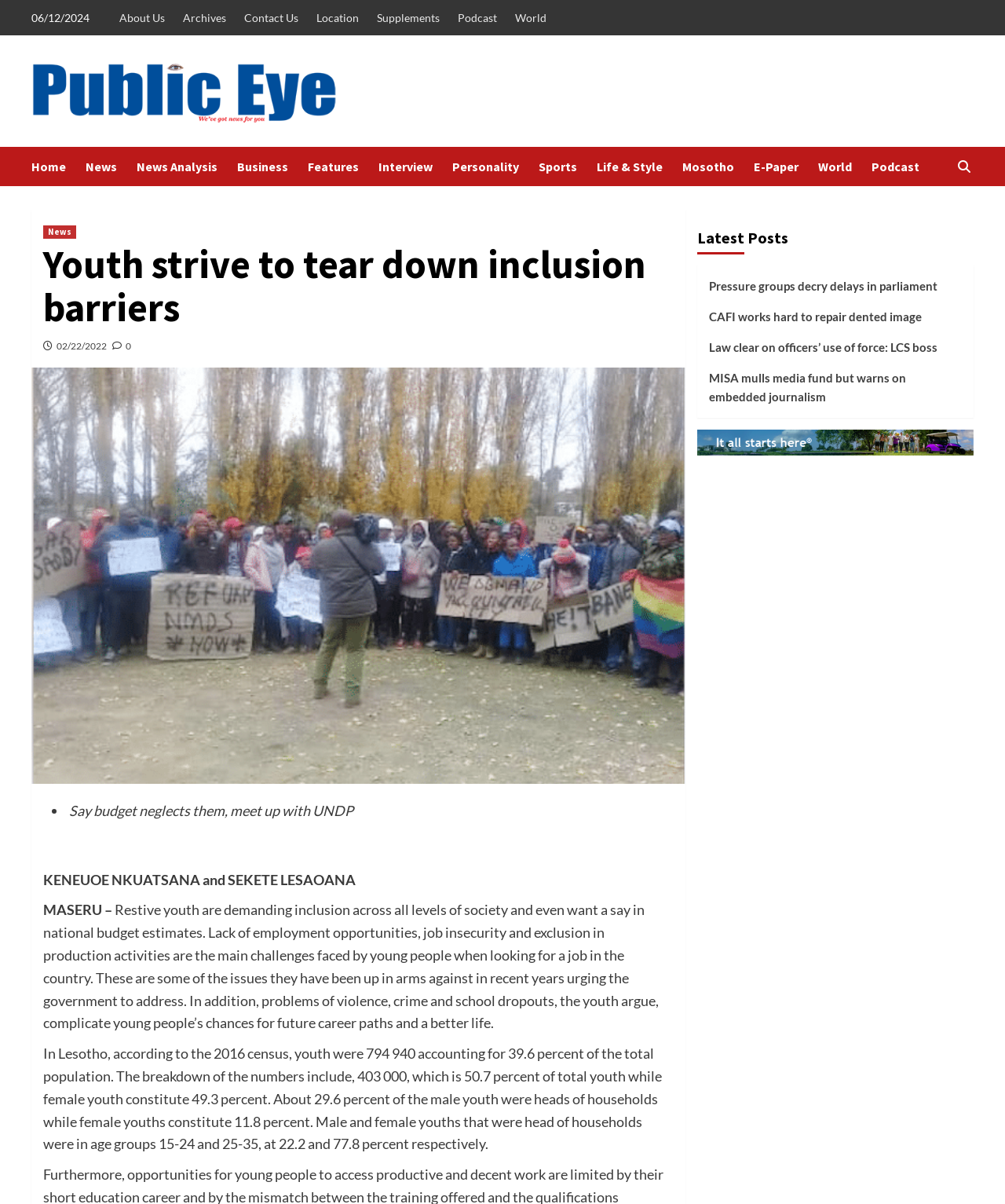Locate and extract the text of the main heading on the webpage.

Youth strive to tear down inclusion barriers